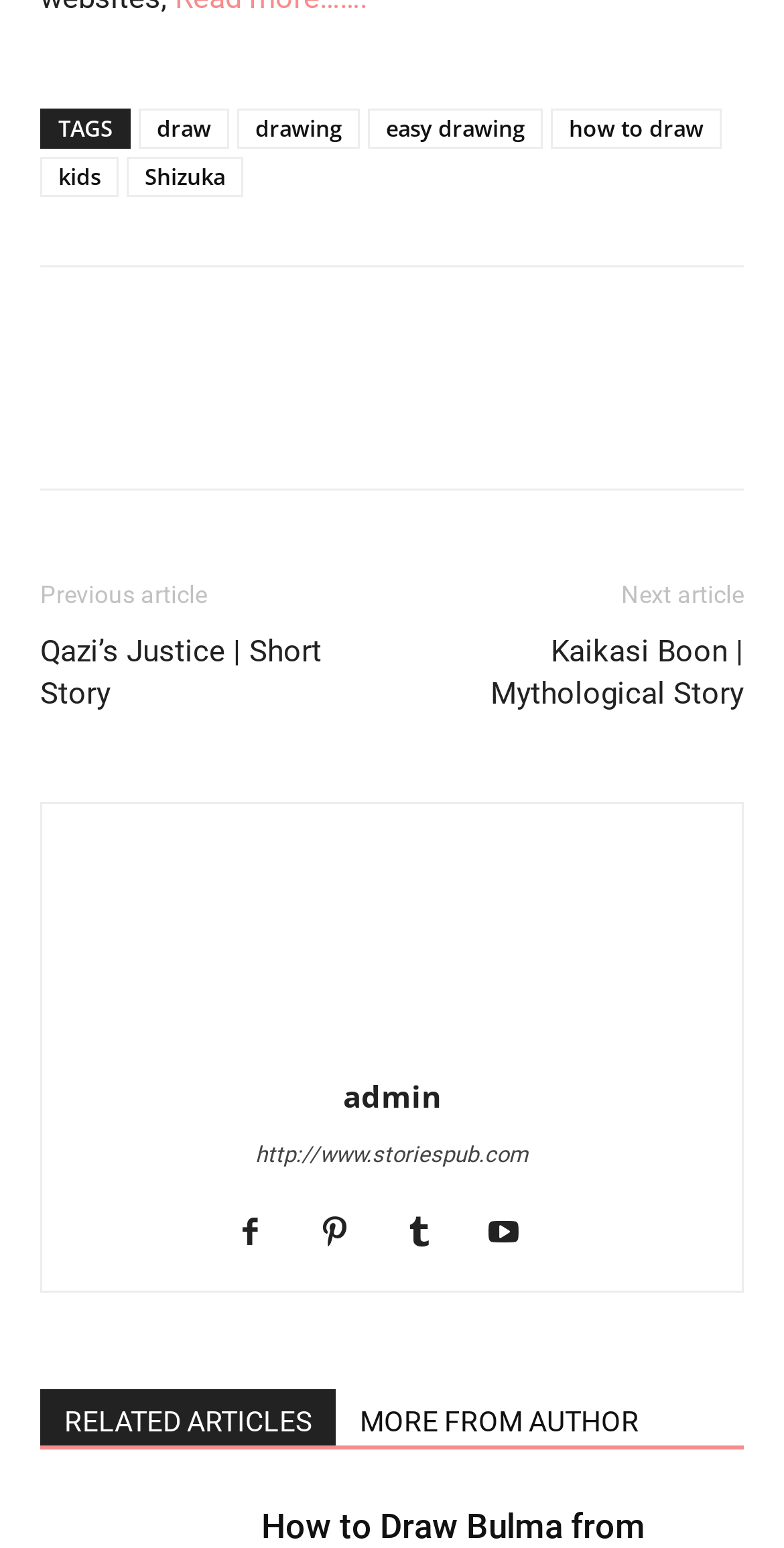Determine the bounding box coordinates for the HTML element mentioned in the following description: "parent_node: admin aria-label="author-photo"". The coordinates should be a list of four floats ranging from 0 to 1, represented as [left, top, right, bottom].

[0.377, 0.661, 0.623, 0.682]